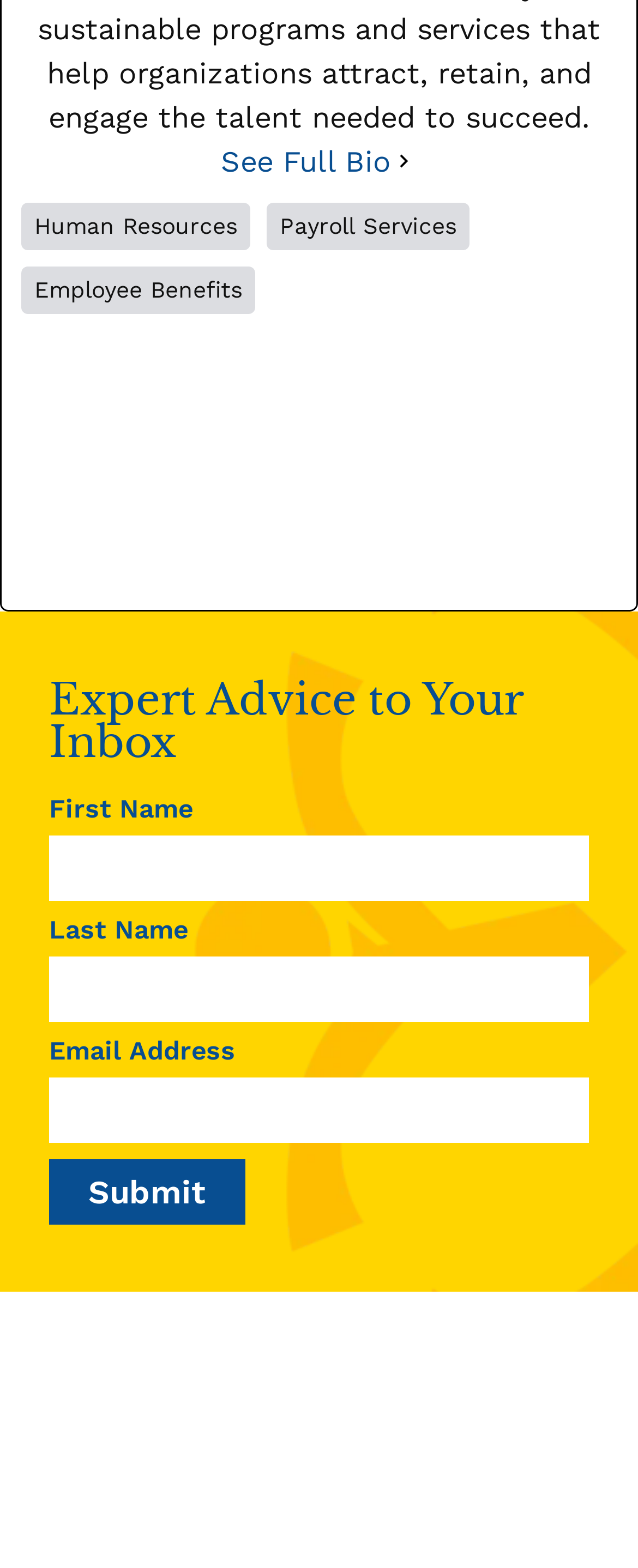Identify the bounding box coordinates of the area that should be clicked in order to complete the given instruction: "Enter First Name". The bounding box coordinates should be four float numbers between 0 and 1, i.e., [left, top, right, bottom].

[0.077, 0.533, 0.923, 0.575]